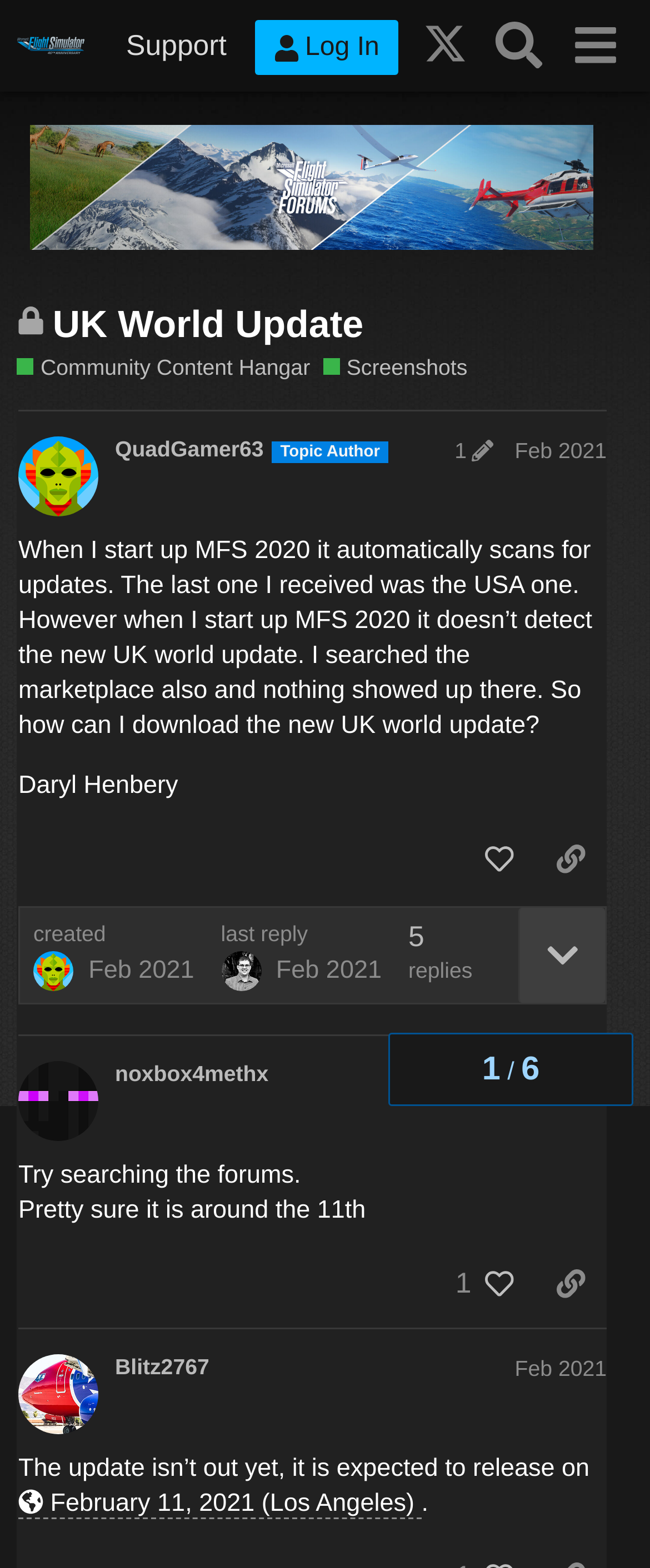Using the provided element description, identify the bounding box coordinates as (top-left x, top-left y, bottom-right x, bottom-right y). Ensure all values are between 0 and 1. Description: aria-label="menu" title="menu"

[0.857, 0.005, 0.974, 0.053]